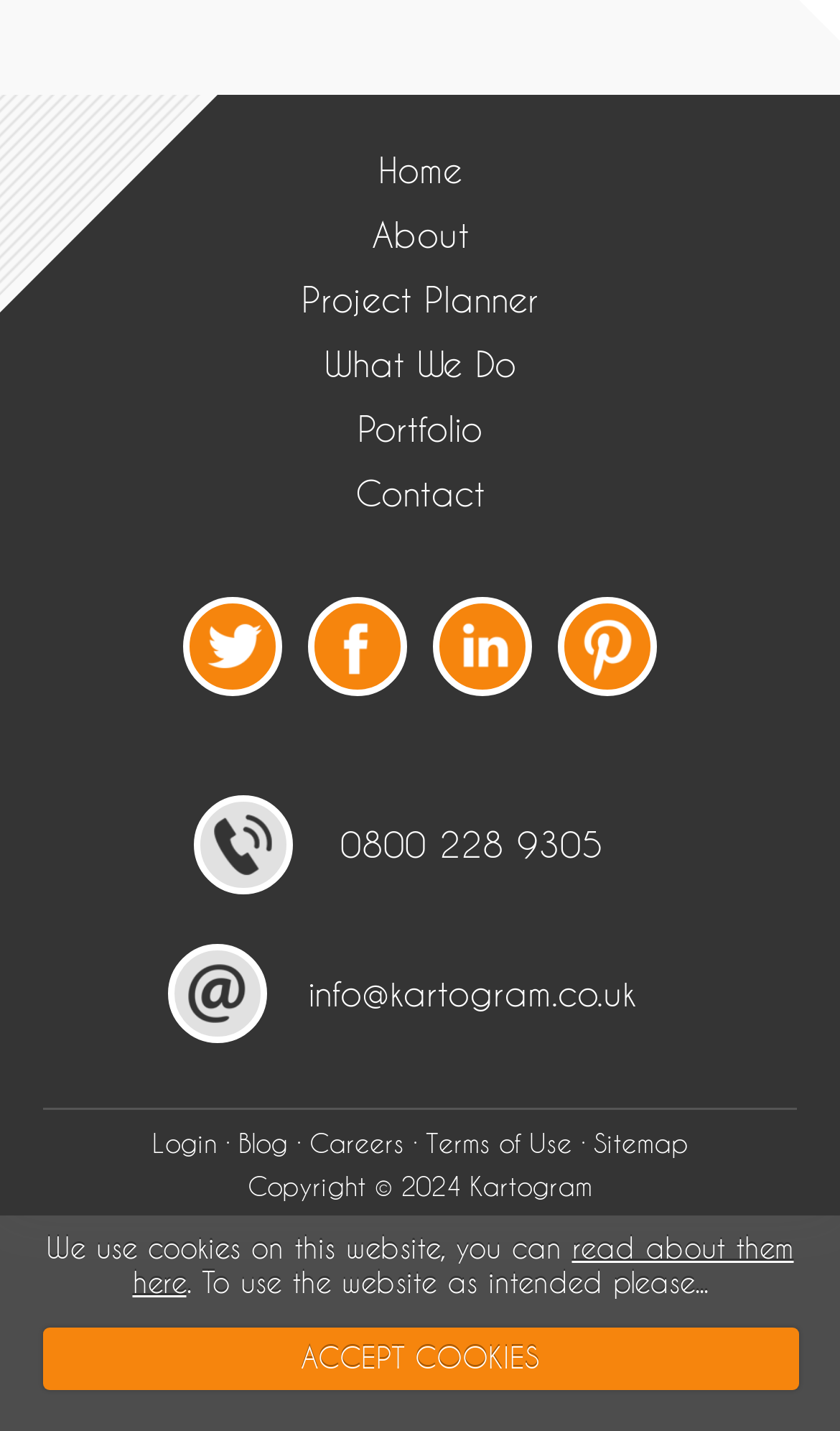What is the email address?
Using the image provided, answer with just one word or phrase.

info@kartogram.co.uk